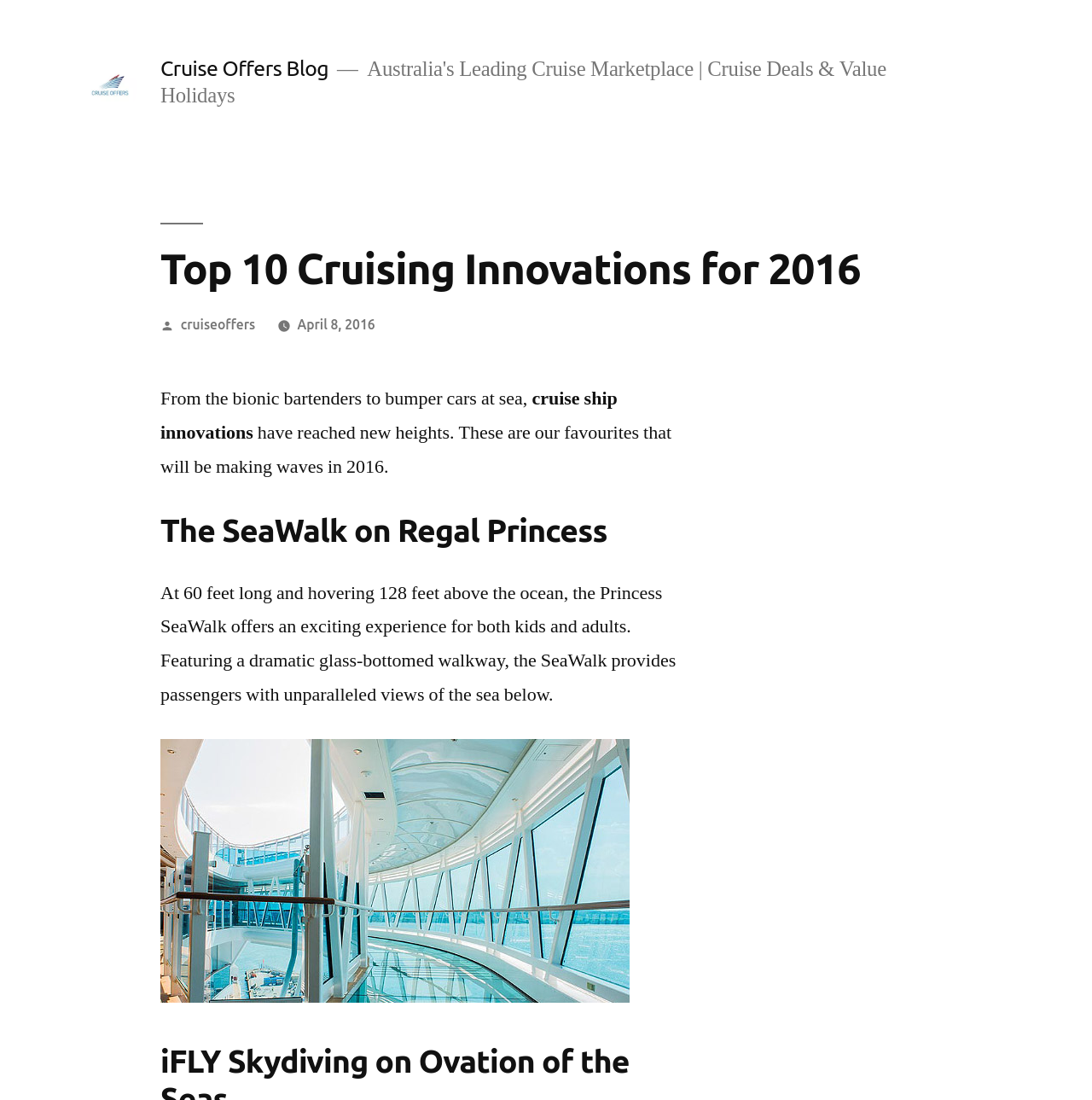When was the article posted?
Examine the image and provide an in-depth answer to the question.

The link 'April 8, 2016' is present in the article, indicating the date it was posted.